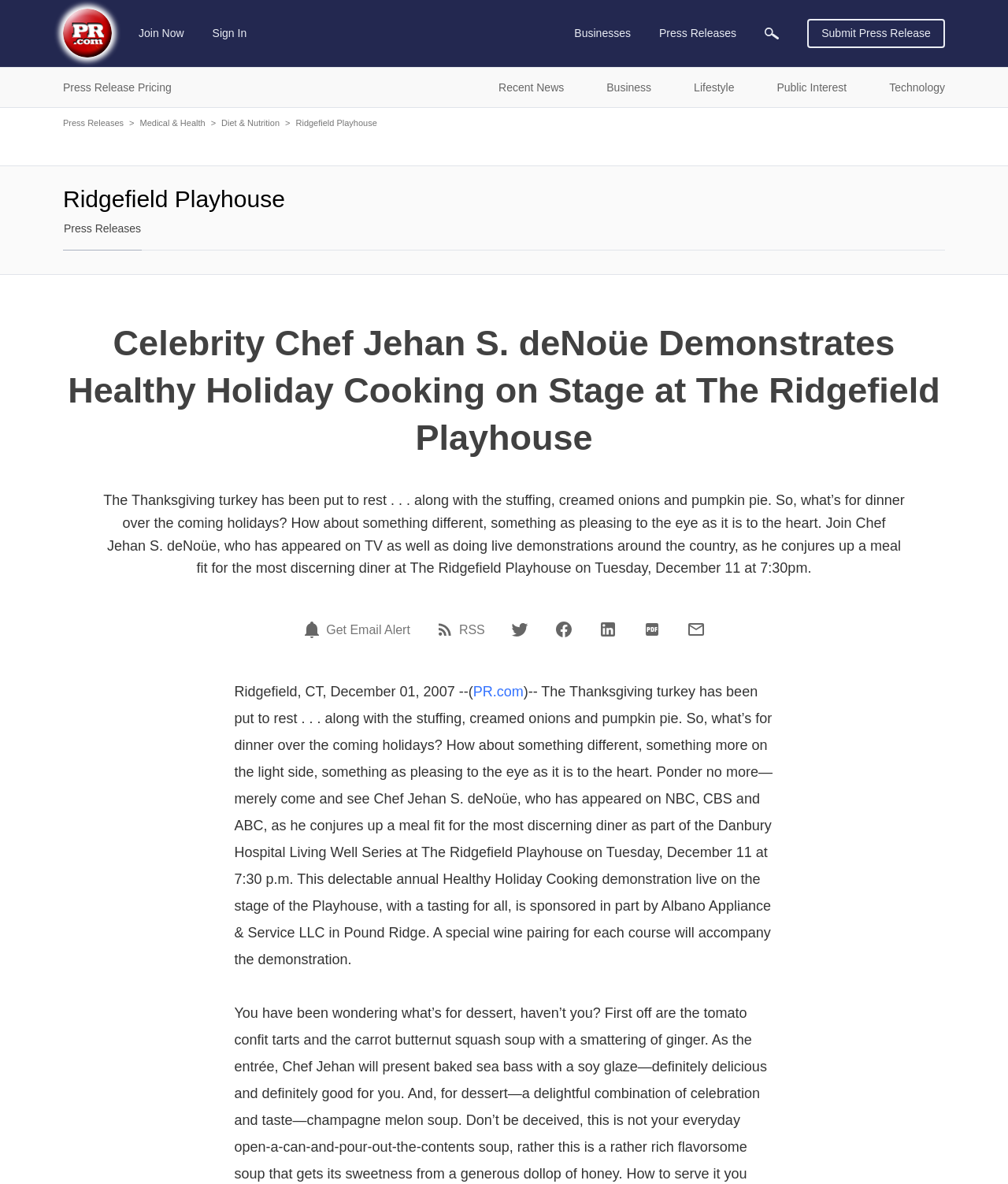Produce an extensive caption that describes everything on the webpage.

This webpage appears to be a press release article about a celebrity chef, Jehan S. deNoüe, who will be demonstrating healthy holiday cooking at The Ridgefield Playhouse. 

At the top of the page, there are several links, including "PR.com", "Join Now", and "Sign In", which are positioned horizontally across the top of the page. Below these links, there is a horizontal menu bar with options such as "Businesses", "Press Releases", and a magnifying glass icon. 

On the left side of the page, there are several categories listed, including "Press Release Pricing", "Recent News", "Business", "Lifestyle", "Public Interest", and "Technology". 

The main article is positioned in the center of the page, with a heading that reads "Celebrity Chef Jehan S. deNoüe Demonstrates Healthy Holiday Cooking on Stage at The Ridgefield Playhouse". The article text describes the event, including the date, time, and location, as well as the chef's background and the sponsors of the event. 

Below the article, there are several social media links, including Twitter, Facebook, LinkedIn, and Email, each accompanied by an icon. There is also a link to download the article as a PDF. 

At the bottom of the page, there is a horizontal menu bar with a single option, "Press Releases".